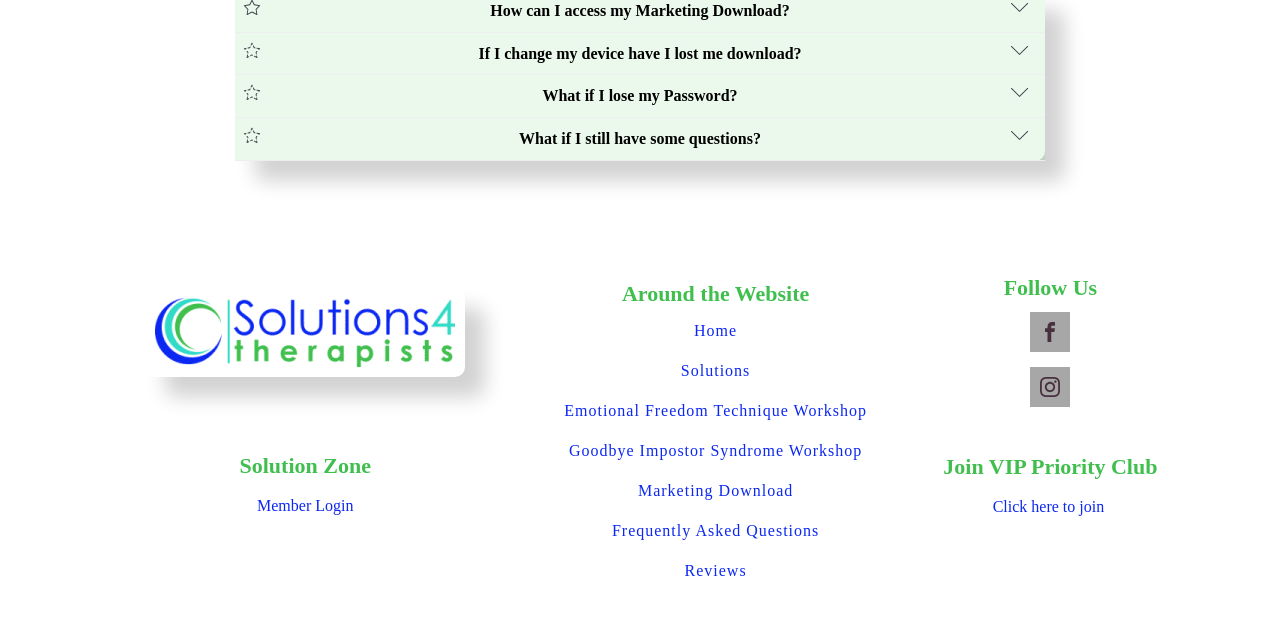Find the bounding box coordinates for the element that must be clicked to complete the instruction: "Go to the home page". The coordinates should be four float numbers between 0 and 1, indicated as [left, top, right, bottom].

[0.425, 0.492, 0.693, 0.556]